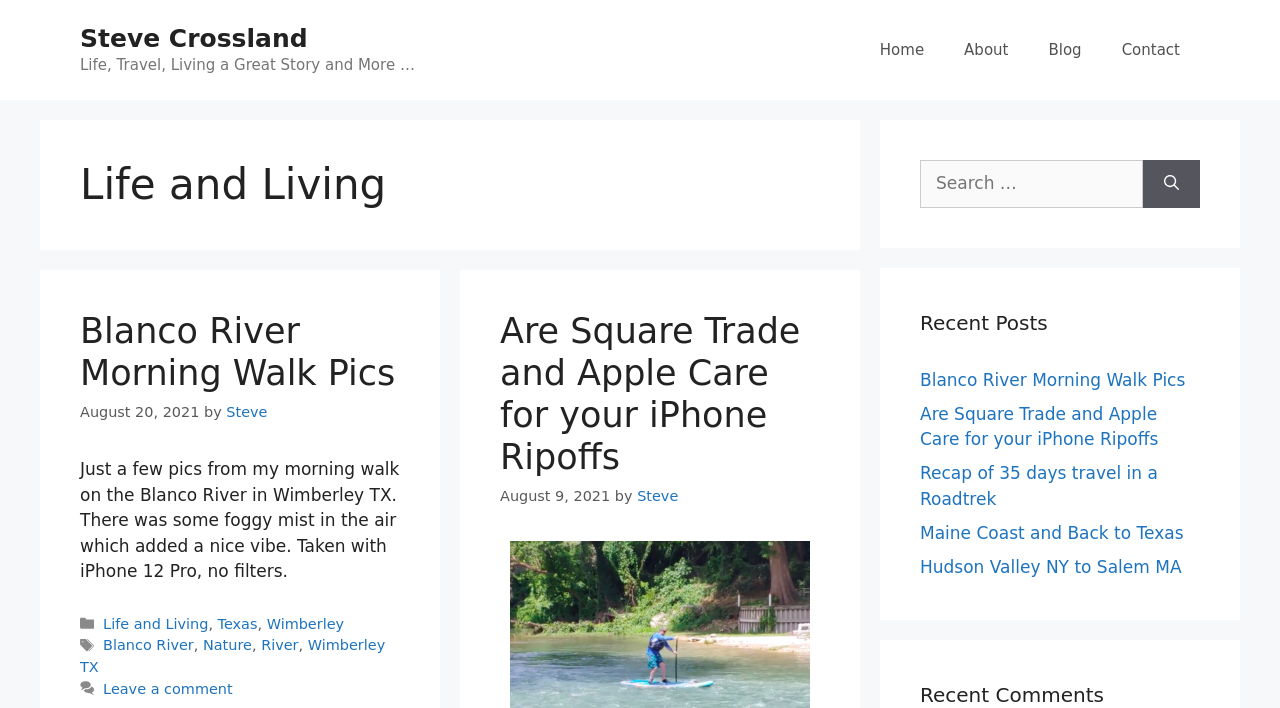What is the search function for? From the image, respond with a single word or brief phrase.

Searching the website